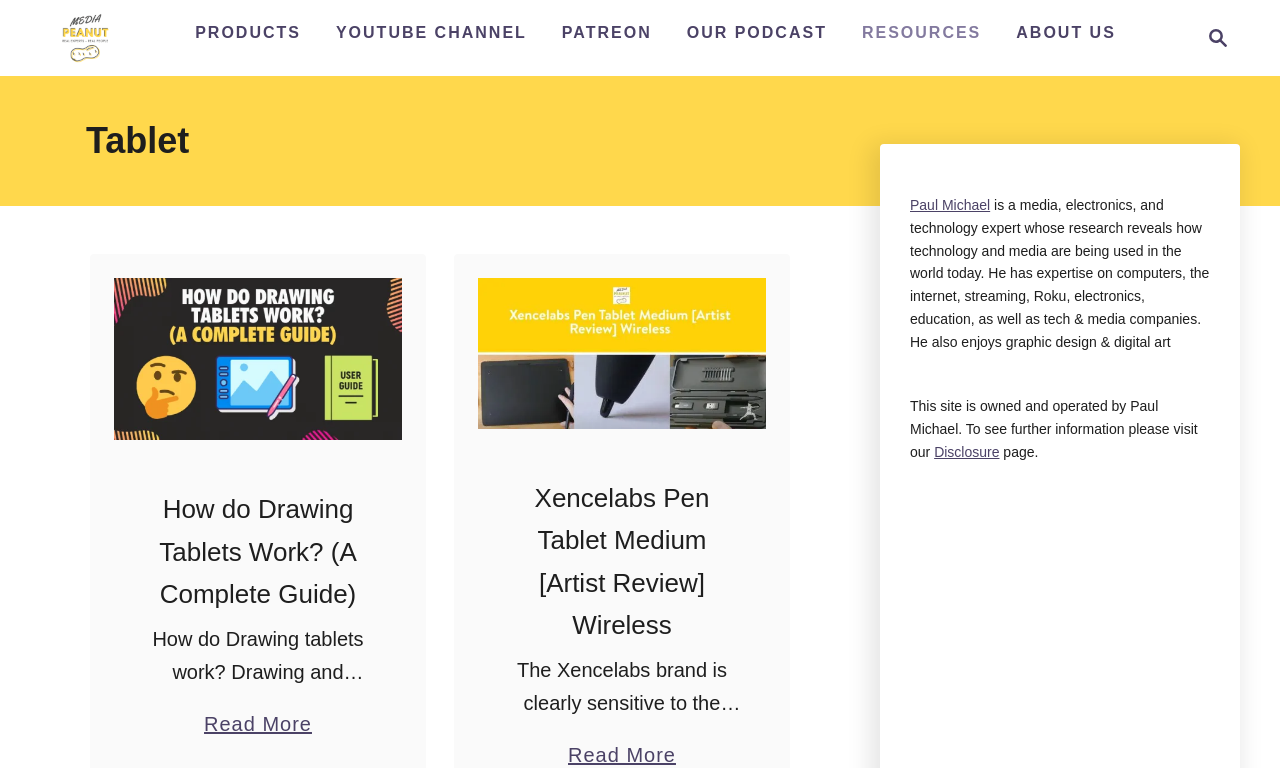Please determine the bounding box coordinates of the element's region to click for the following instruction: "Search for something".

[0.927, 0.013, 0.969, 0.086]